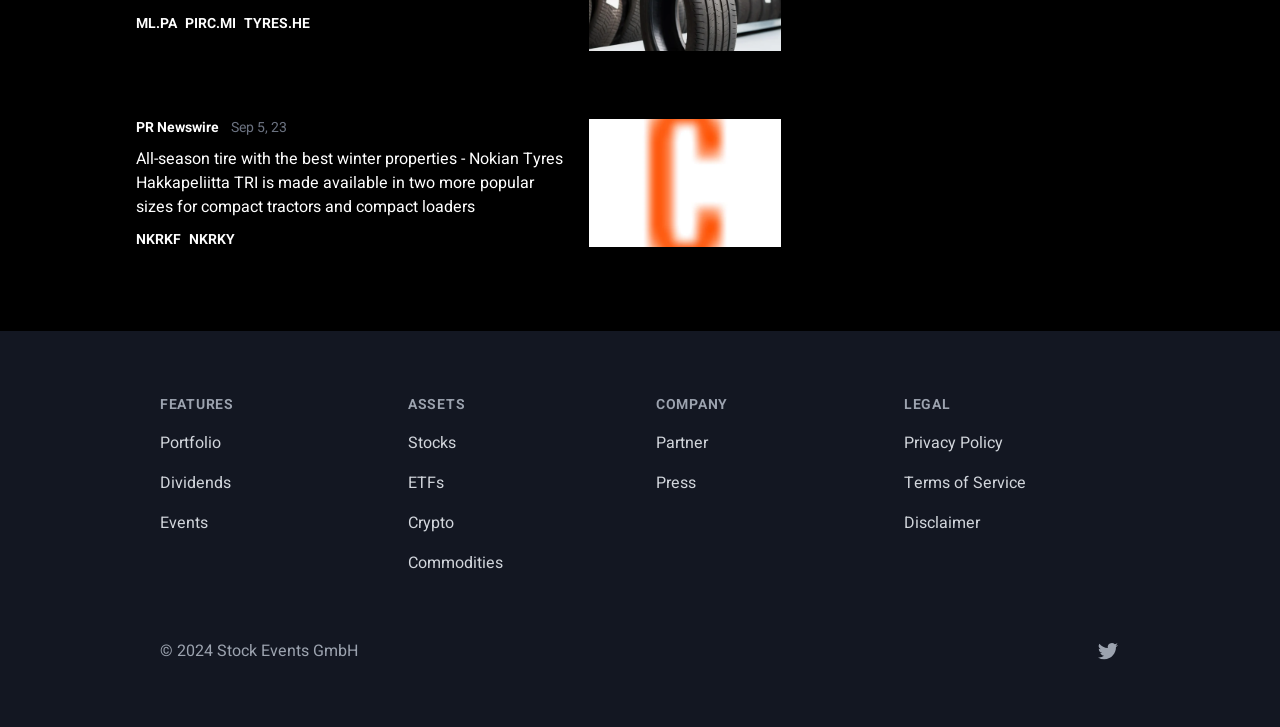Provide the bounding box coordinates of the section that needs to be clicked to accomplish the following instruction: "Click on the 'She Removed All Wrinkles With This Homemade Cream In Just 1 Week (Recipe)' link."

None